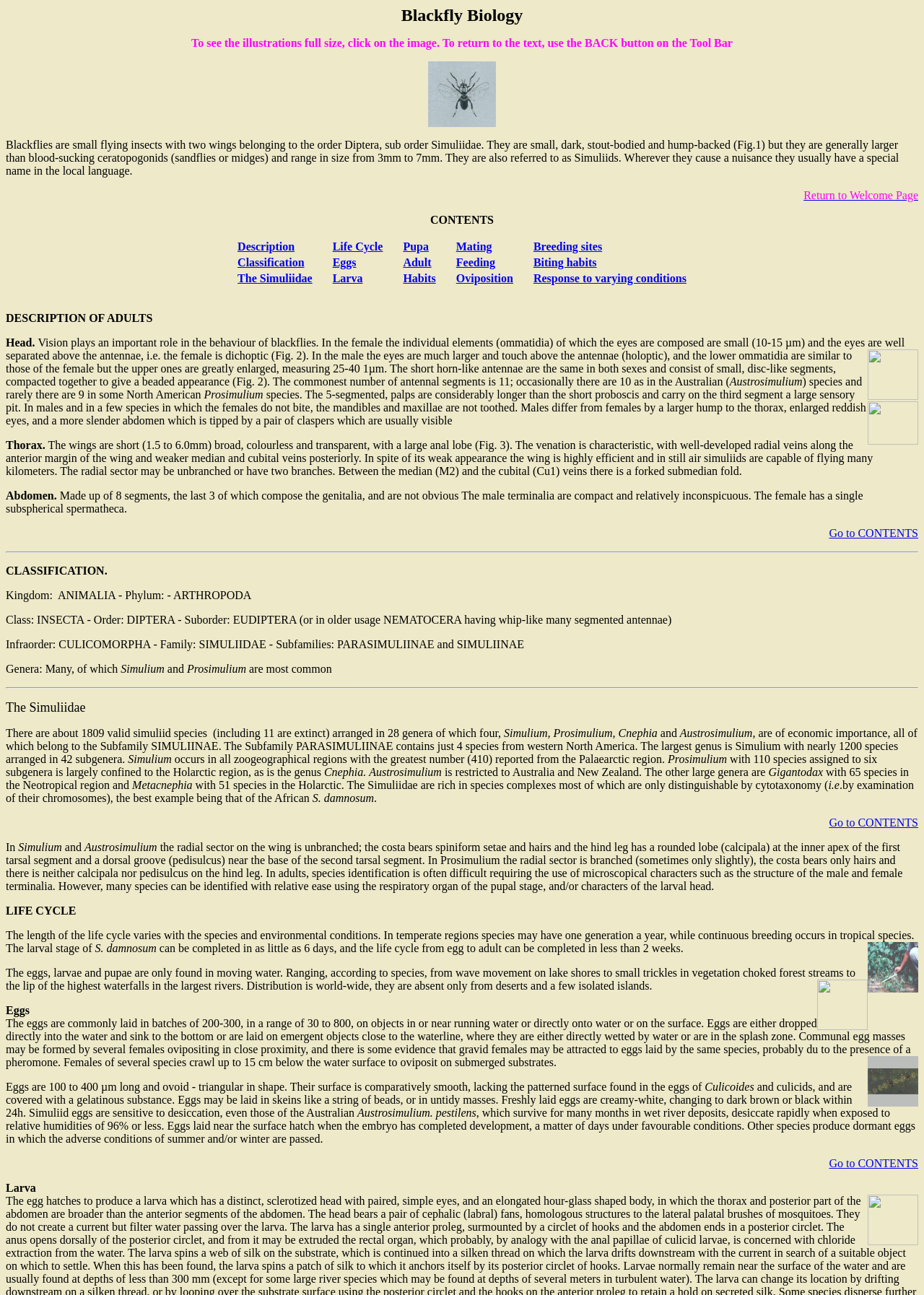What is the size range of blackflies?
Look at the screenshot and respond with one word or a short phrase.

3mm to 7mm